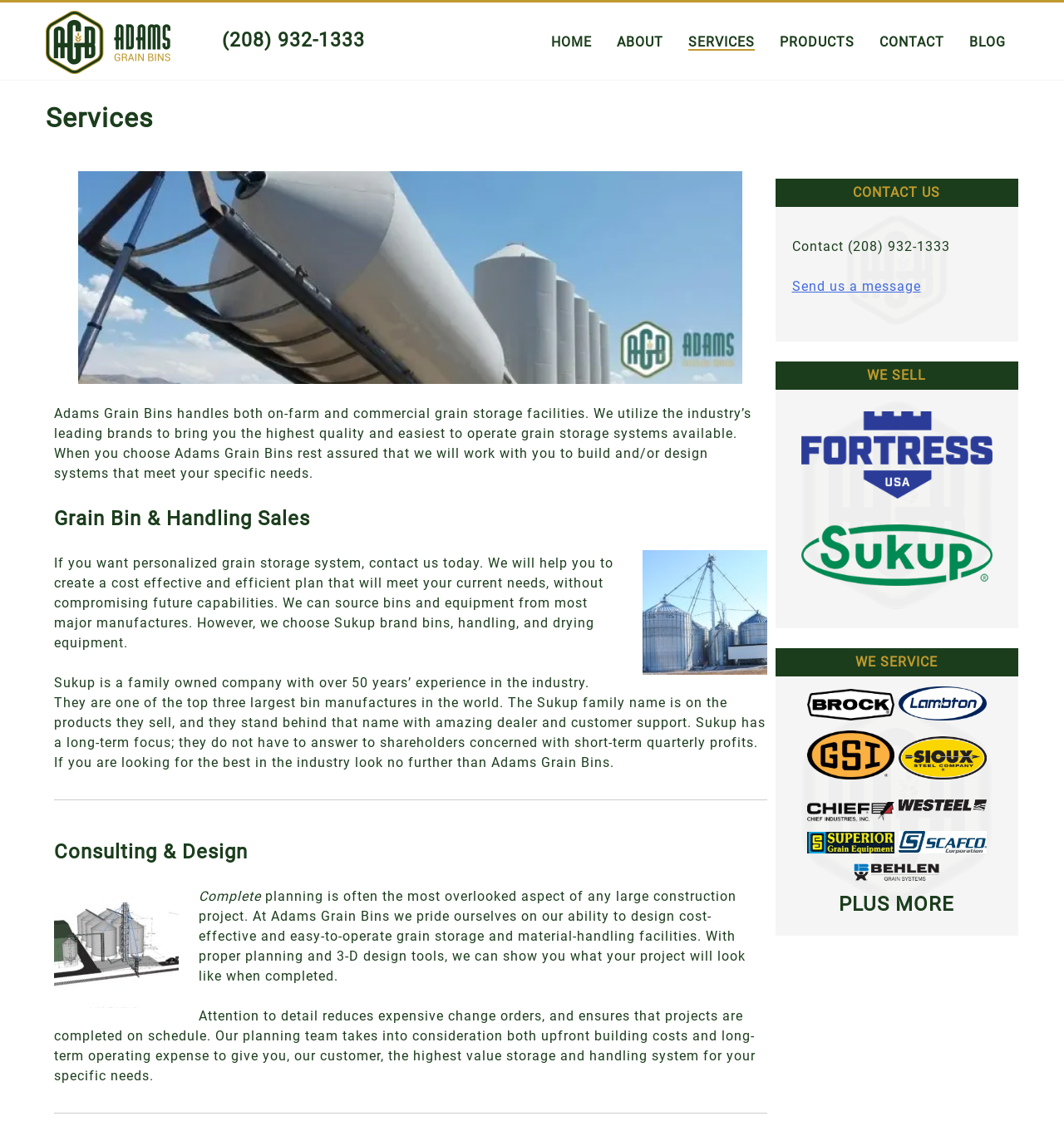Carefully observe the image and respond to the question with a detailed answer:
How many brands of grain bins are listed on the webpage?

The webpage lists 9 brands of grain bins, including Sukup, Brock, Lambton, GSI, Sioux Steel, Chief, Westeel, Superior Grain Equipment, and Scafco Corporation, as shown in the images under the 'WE SERVICE' header.